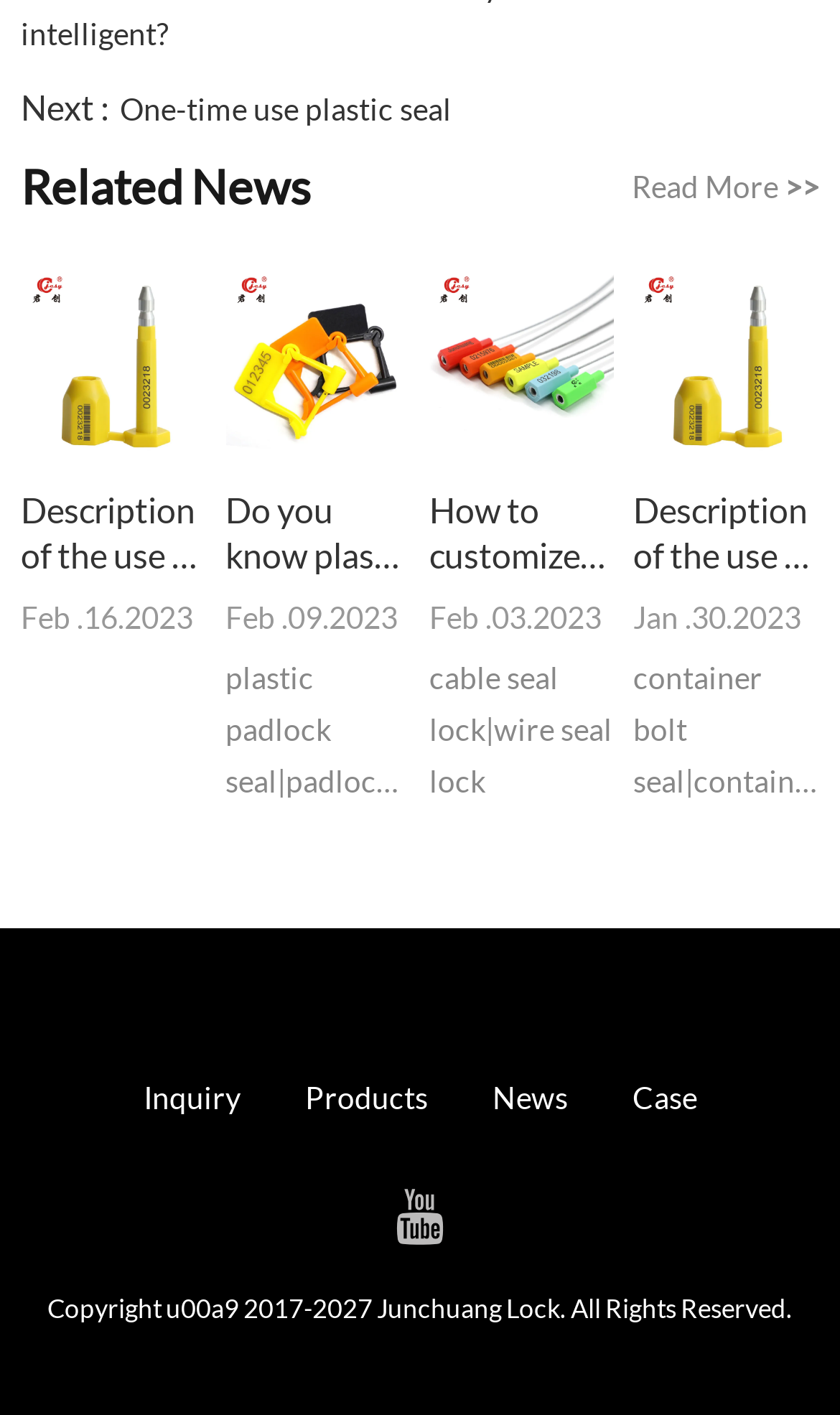What is the copyright year range of the website?
Answer the question with just one word or phrase using the image.

2017-2027